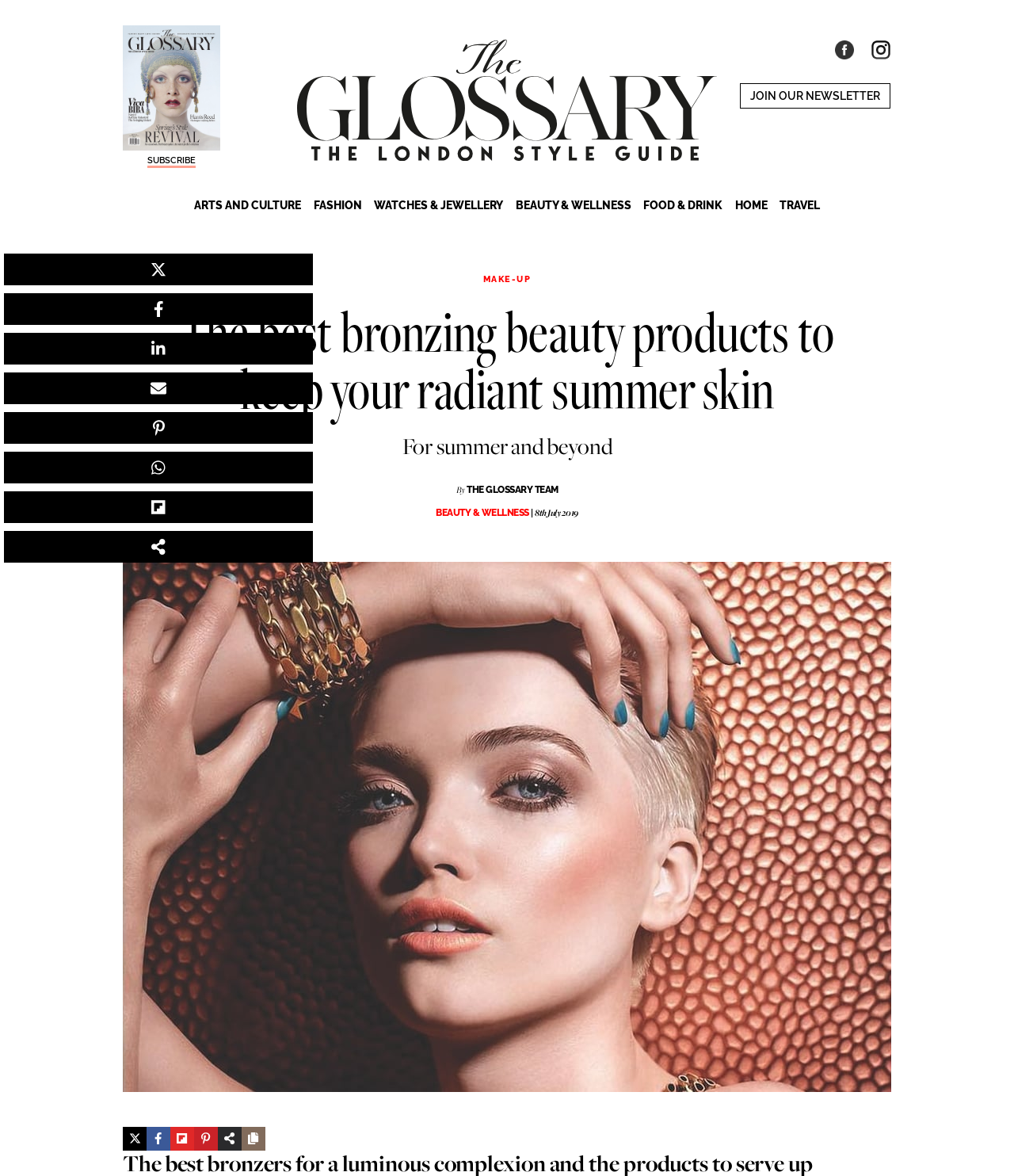Bounding box coordinates are specified in the format (top-left x, top-left y, bottom-right x, bottom-right y). All values are floating point numbers bounded between 0 and 1. Please provide the bounding box coordinate of the region this sentence describes: Food & Drink

[0.634, 0.014, 0.712, 0.025]